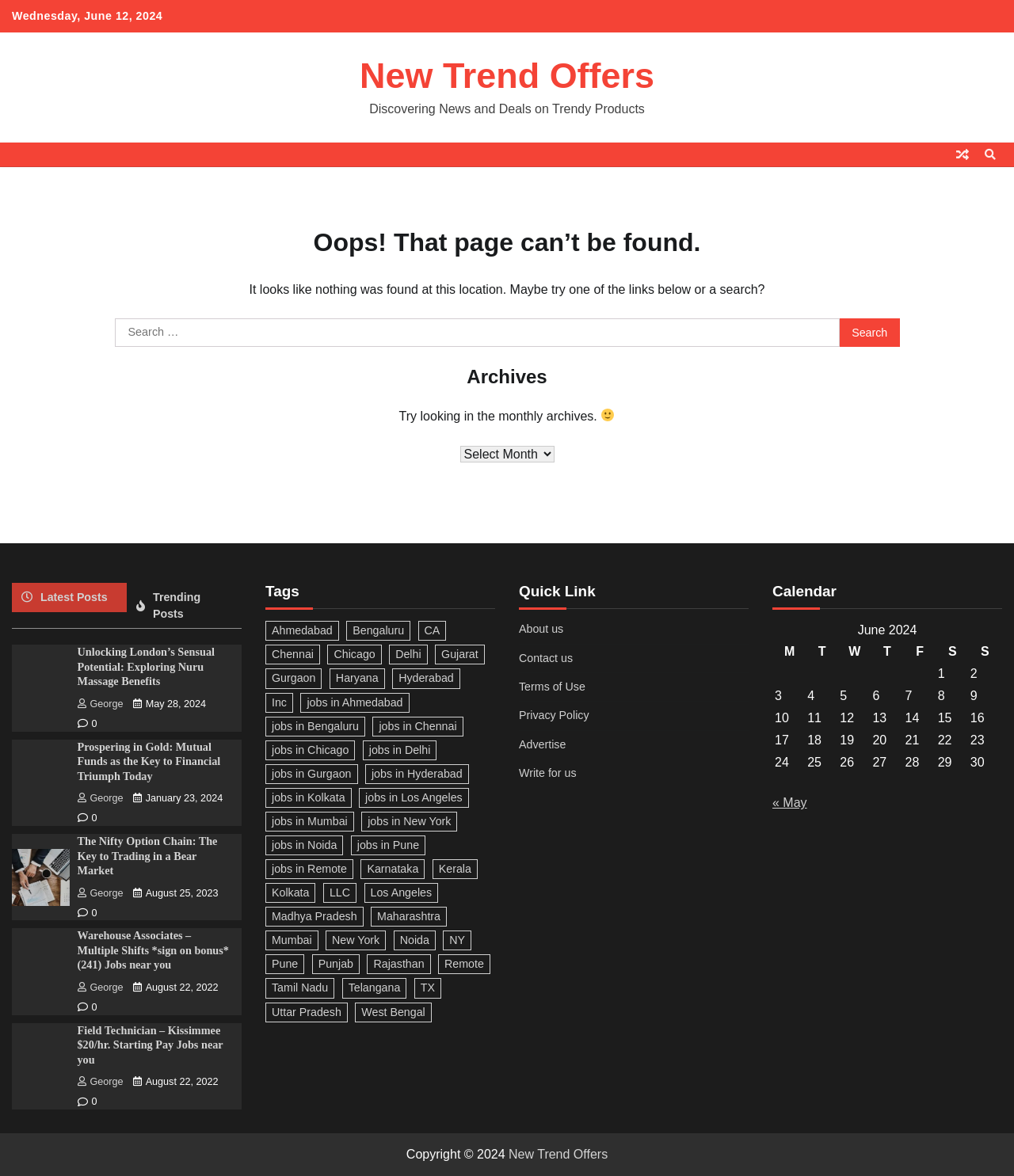What is the purpose of the search box?
Based on the image, give a concise answer in the form of a single word or short phrase.

To search for content